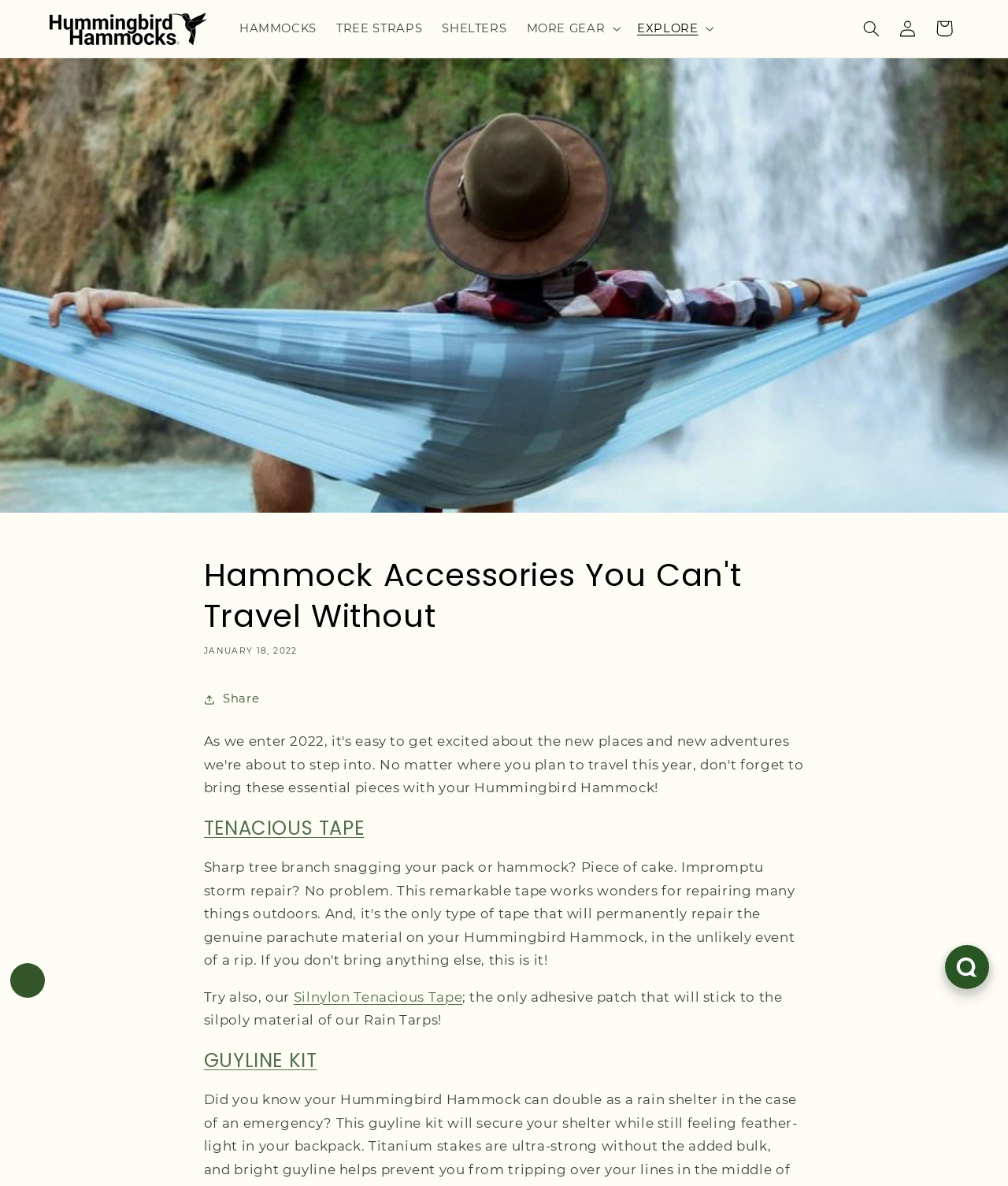What type of gear is Hummingbird Hammocks focused on?
Refer to the image and give a detailed answer to the query.

Based on the webpage's title and the categories listed in the navigation menu, it is clear that Hummingbird Hammocks specializes in ultralight outdoor gear for adventures.